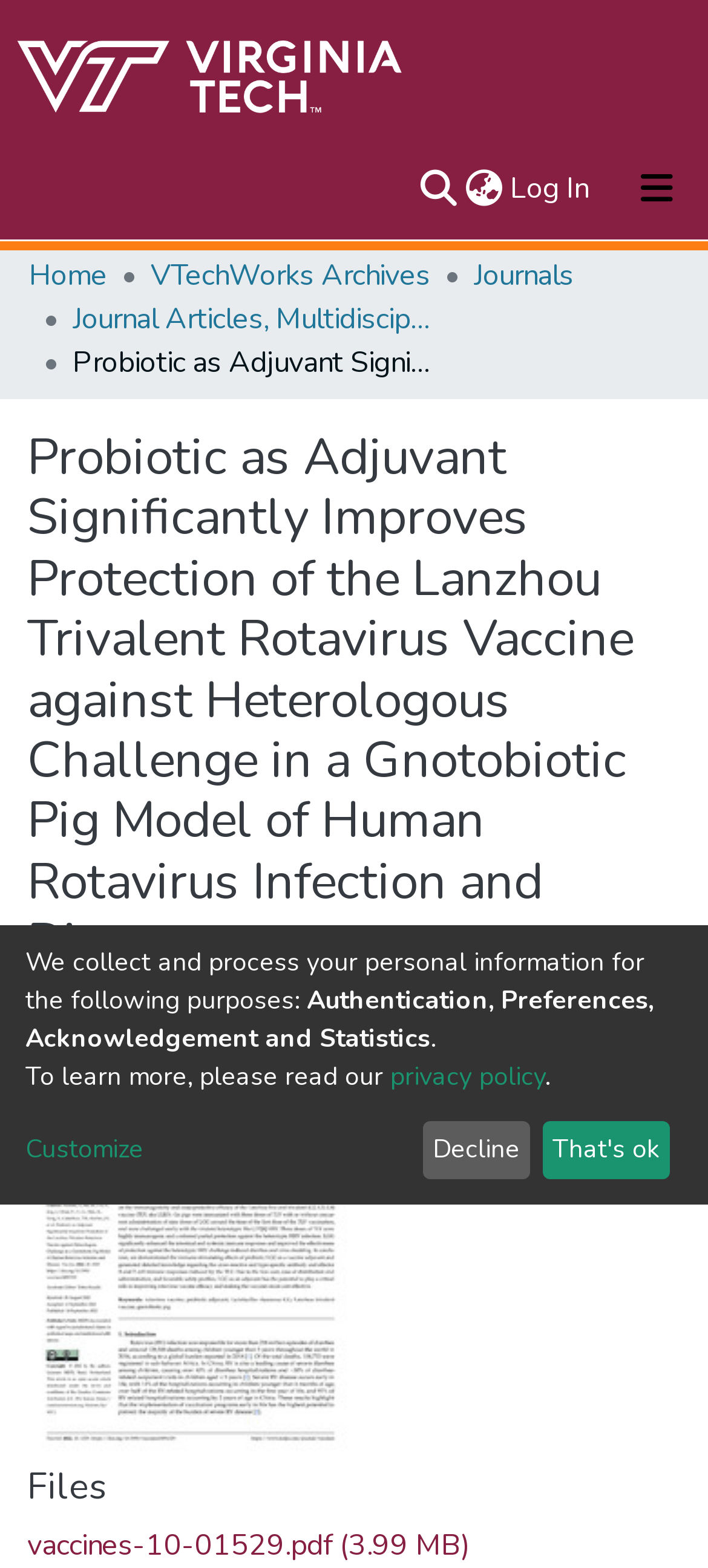Using the webpage screenshot, locate the HTML element that fits the following description and provide its bounding box: "Statistics".

[0.041, 0.293, 0.208, 0.339]